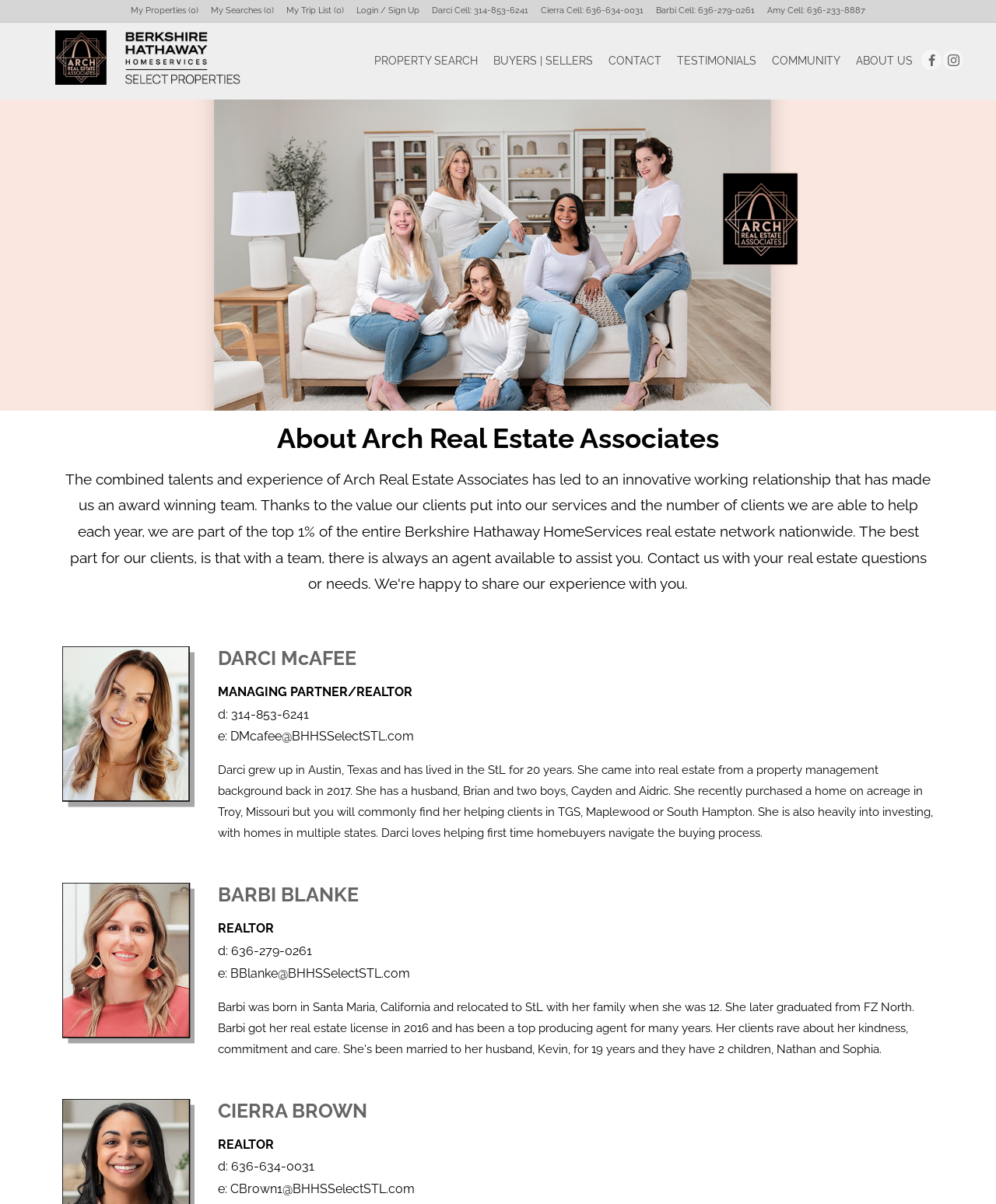Answer the following in one word or a short phrase: 
What is the phone number of Darci McAfee?

314-853-6241